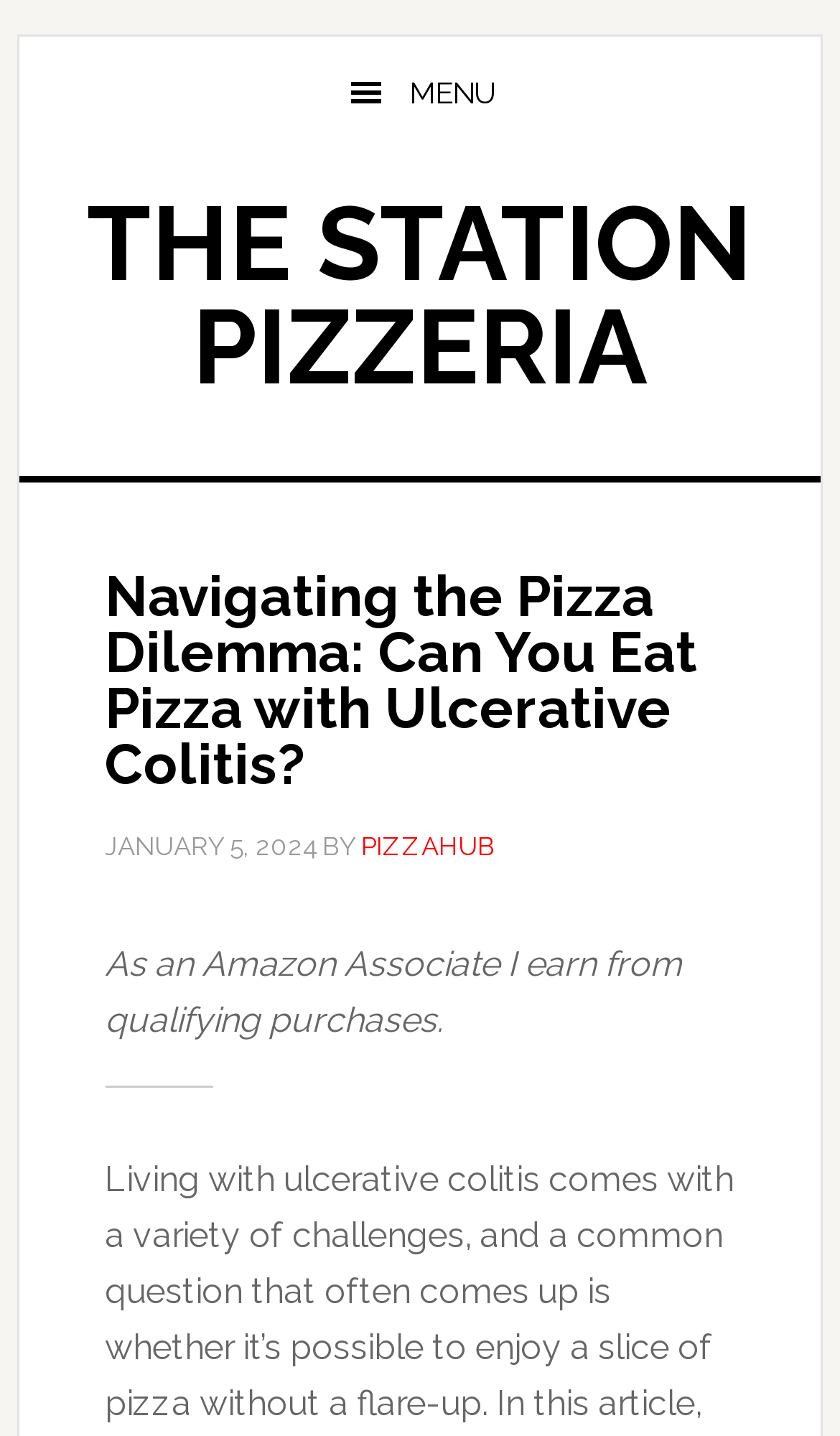Please determine the bounding box coordinates for the UI element described as: "The Station Pizzeria".

[0.104, 0.128, 0.896, 0.284]